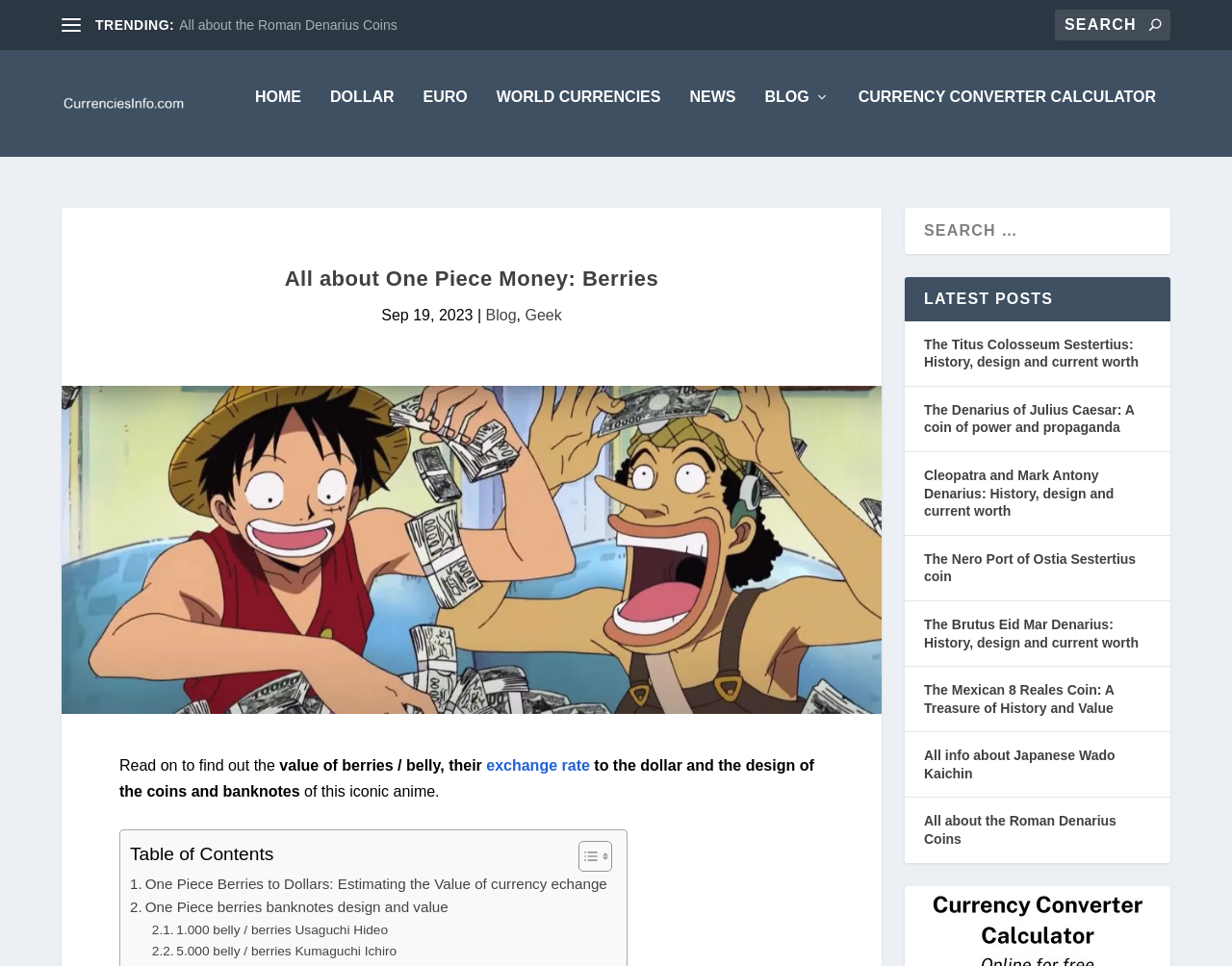What is the main currency discussed on the webpage?
Refer to the screenshot and answer in one word or phrase.

Berries